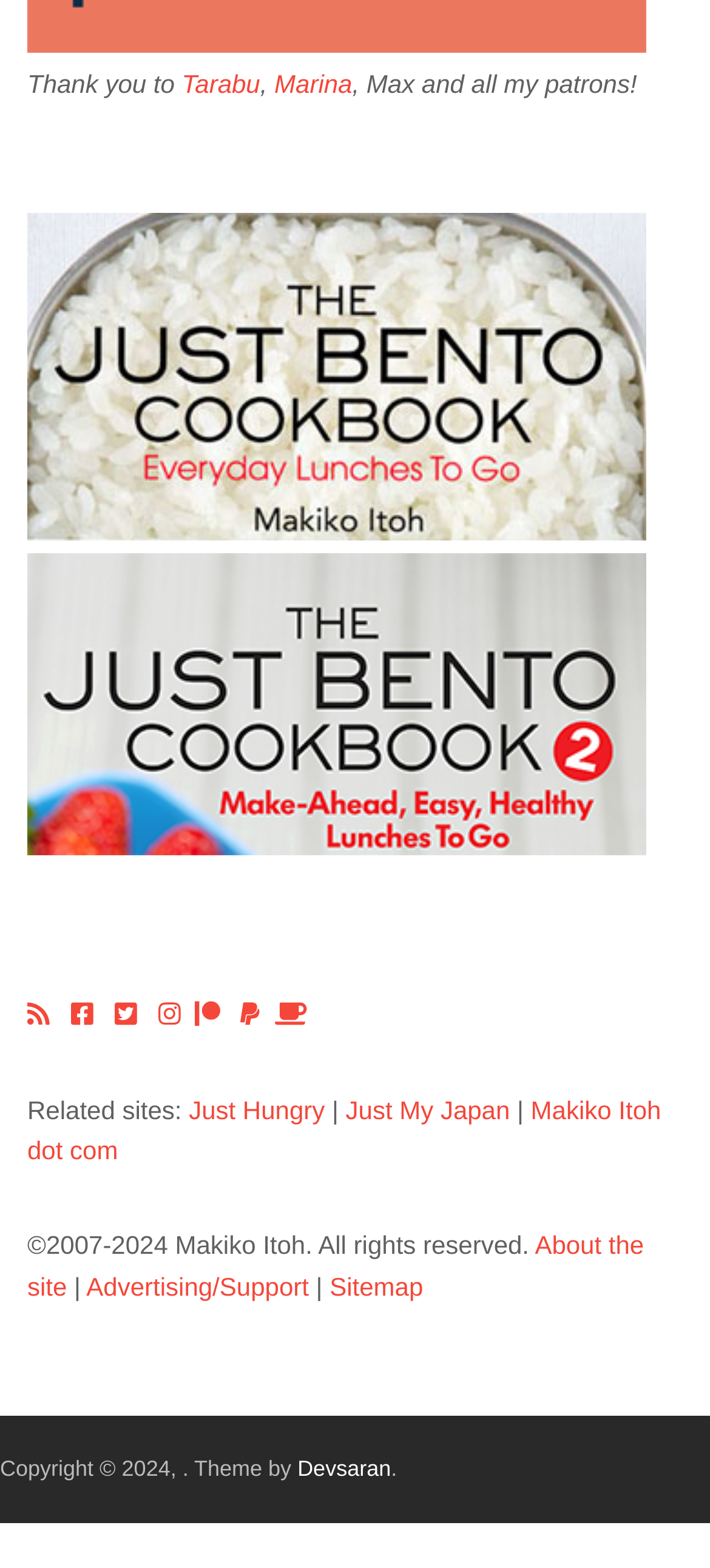Answer the question with a brief word or phrase:
What is the name of the cookbook?

Just Bento